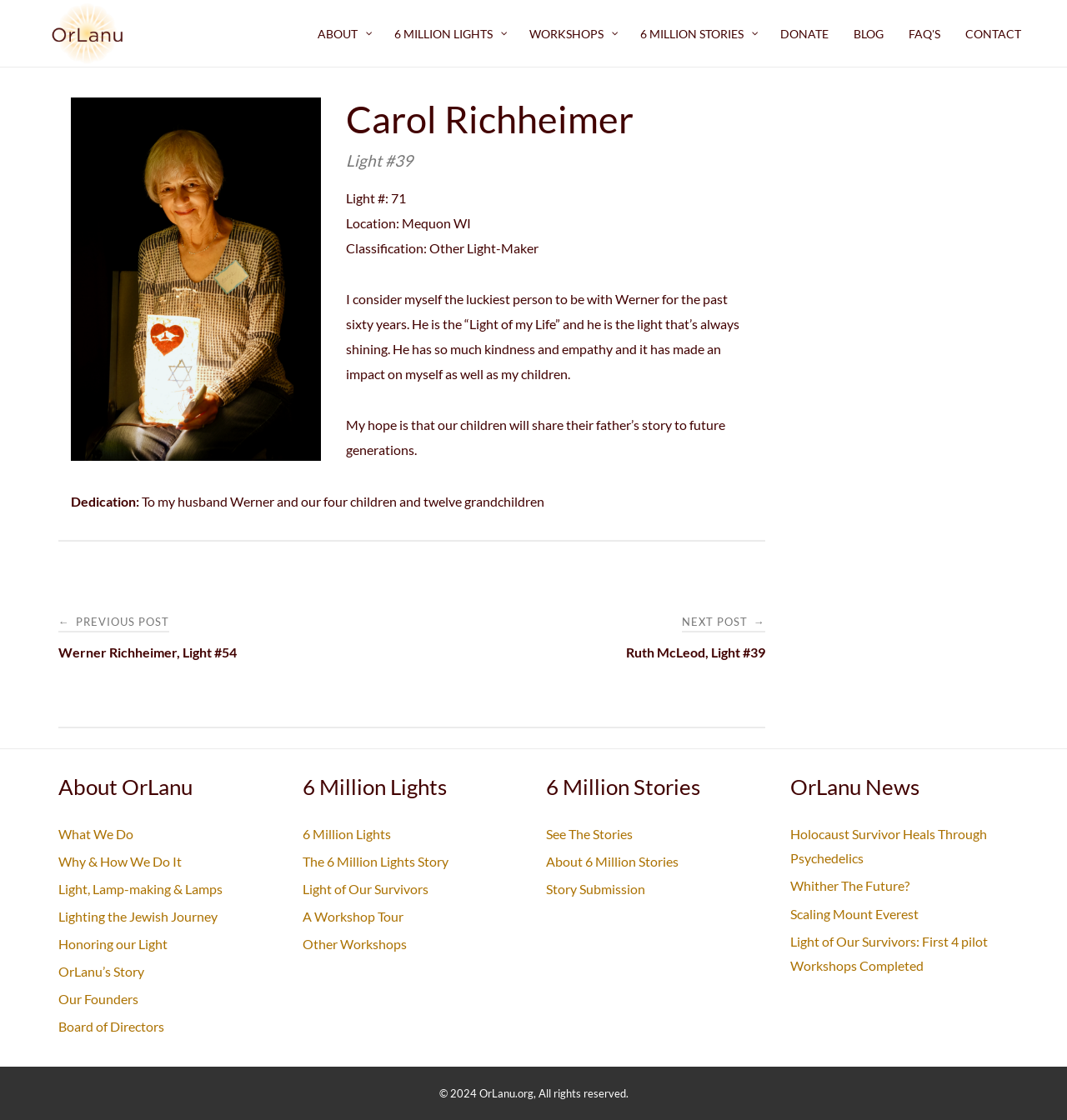What is the name of the person being described?
Answer the question with a single word or phrase by looking at the picture.

Carol Richheimer